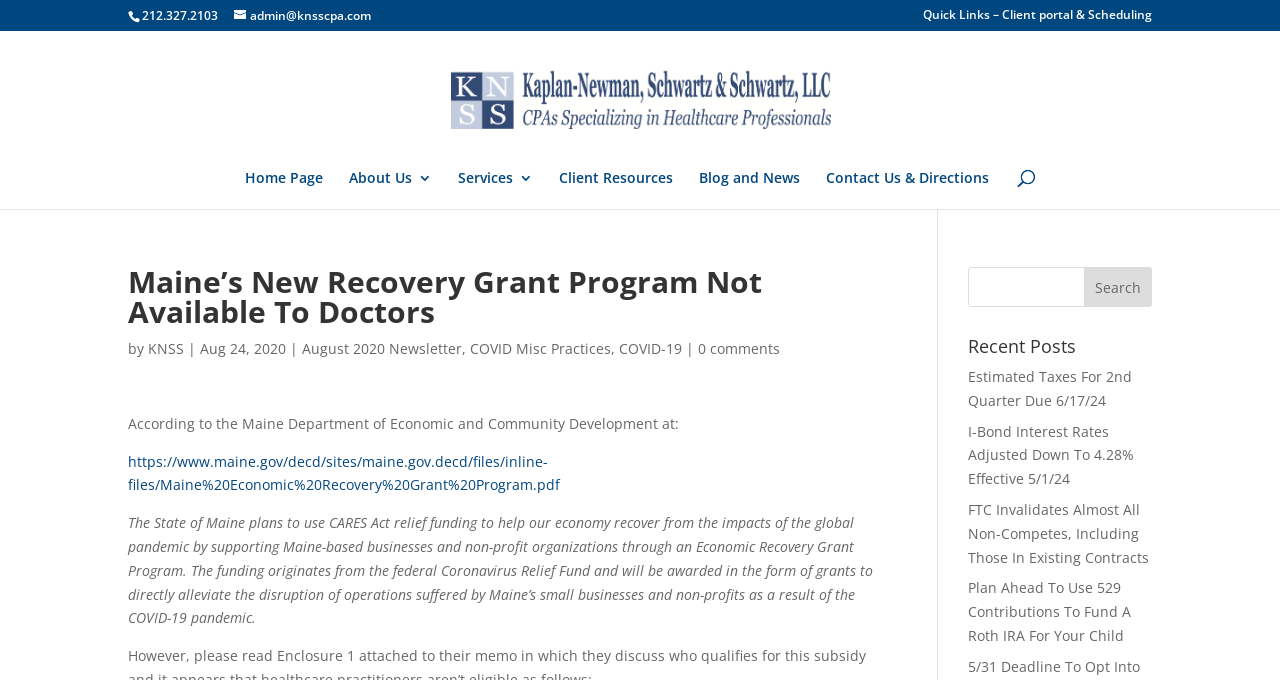What is the topic of the article posted on August 24, 2020?
Examine the image and provide an in-depth answer to the question.

I found this answer by looking at the section of the webpage that lists recent posts. One of the posts is dated August 24, 2020, and its title is 'COVID Misc Practices'. This suggests that the topic of the article posted on that date is related to COVID-19 miscellaneous practices.